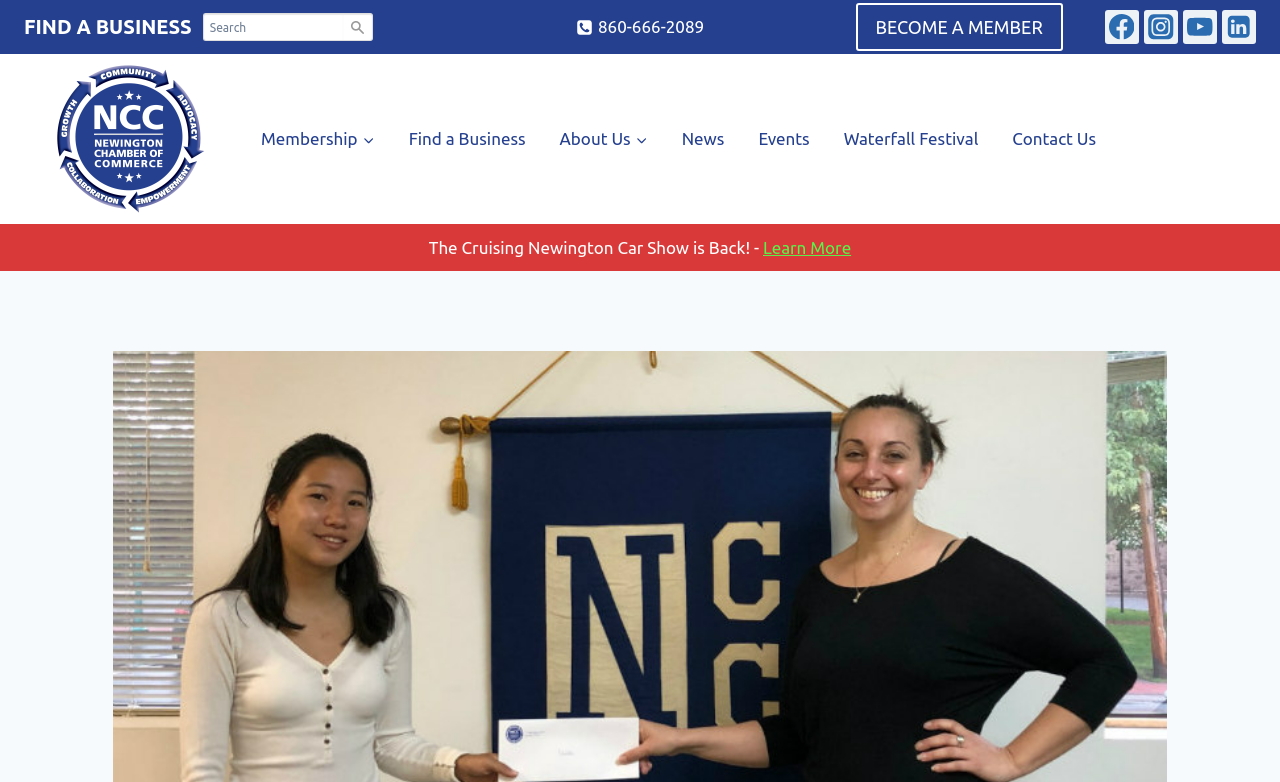Determine the bounding box coordinates of the area to click in order to meet this instruction: "Visit Facebook page".

[0.863, 0.013, 0.89, 0.056]